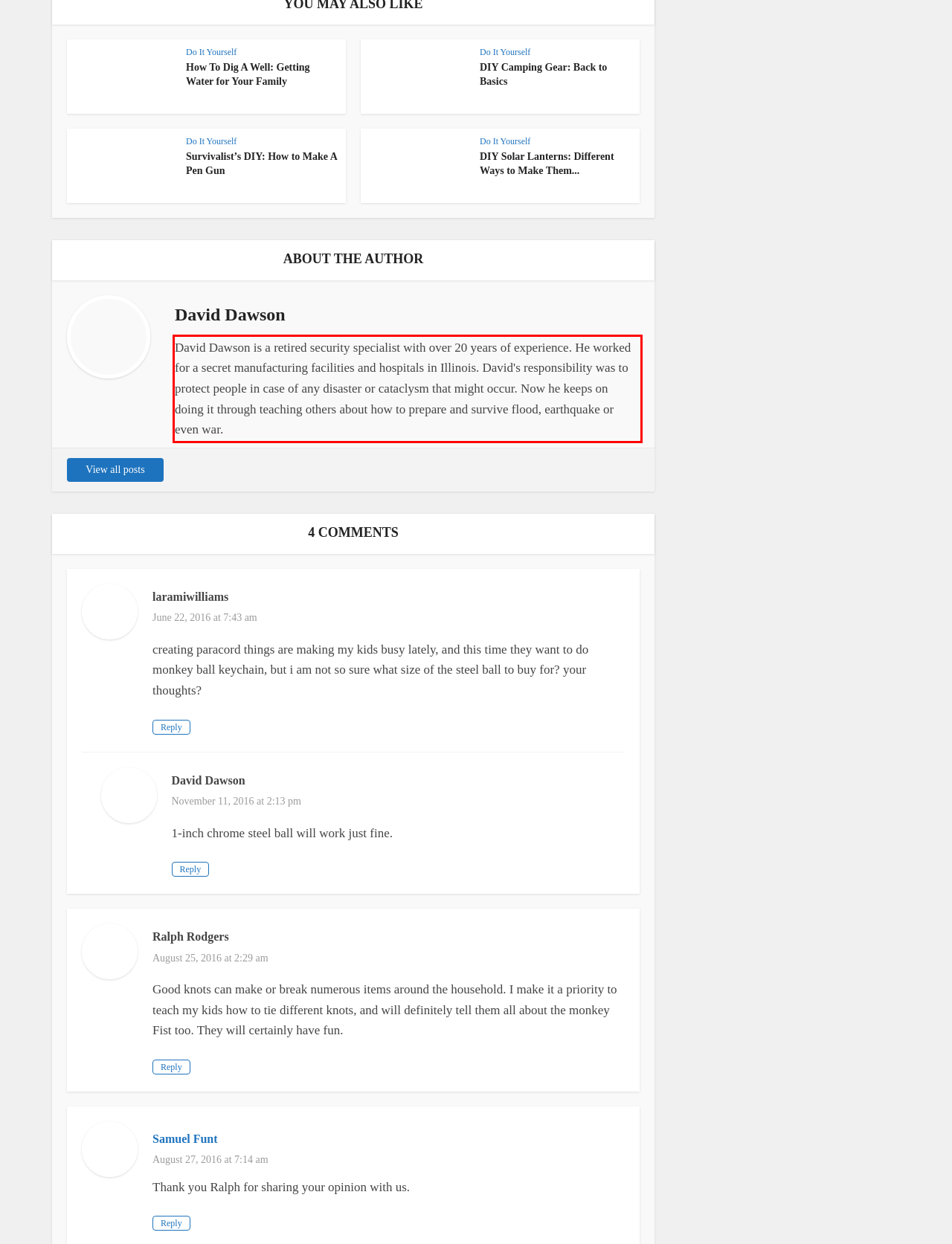Please examine the webpage screenshot and extract the text within the red bounding box using OCR.

David Dawson is a retired security specialist with over 20 years of experience. He worked for a secret manufacturing facilities and hospitals in Illinois. David's responsibility was to protect people in case of any disaster or cataclysm that might occur. Now he keeps on doing it through teaching others about how to prepare and survive flood, earthquake or even war.